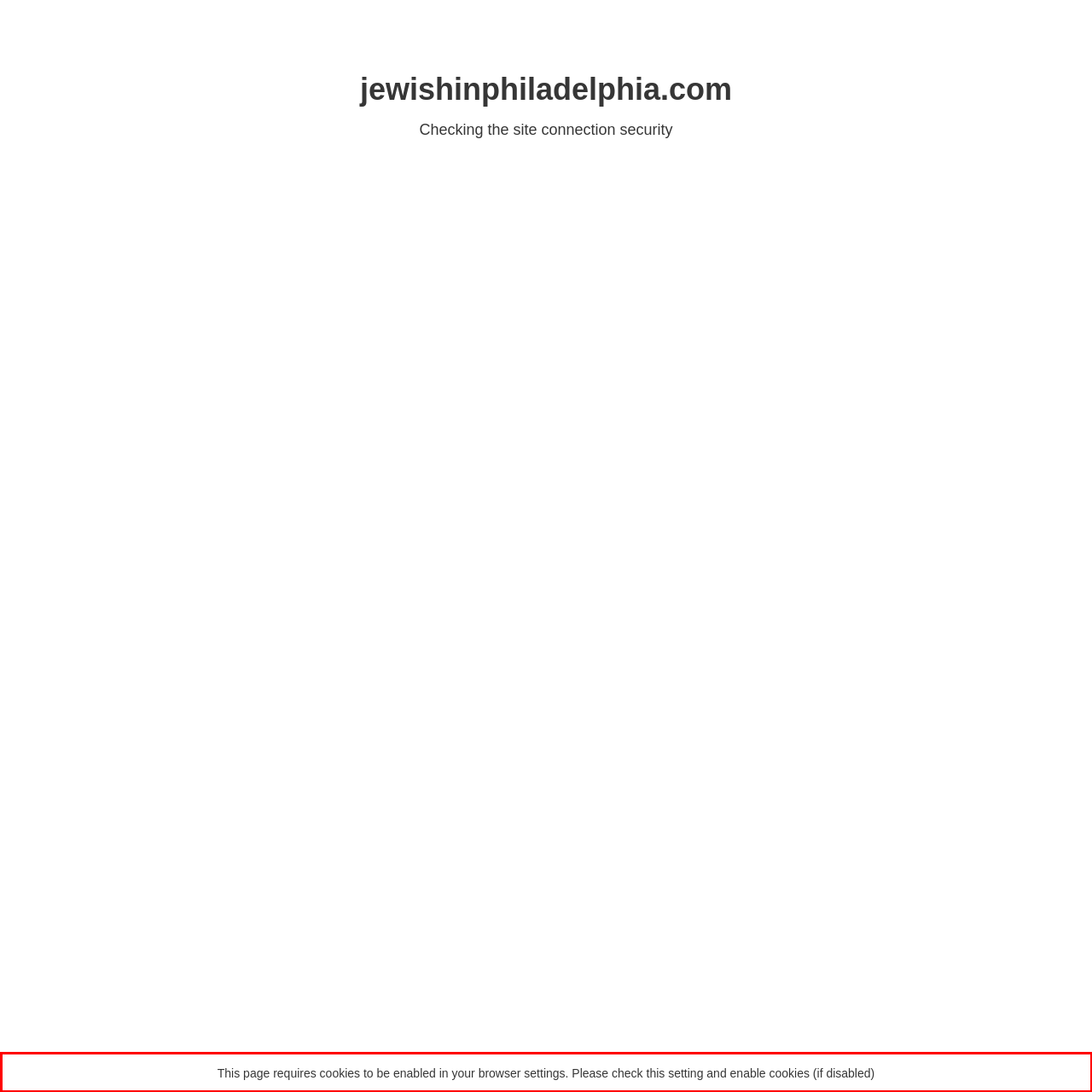Analyze the webpage screenshot and use OCR to recognize the text content in the red bounding box.

This page requires cookies to be enabled in your browser settings. Please check this setting and enable cookies (if disabled)